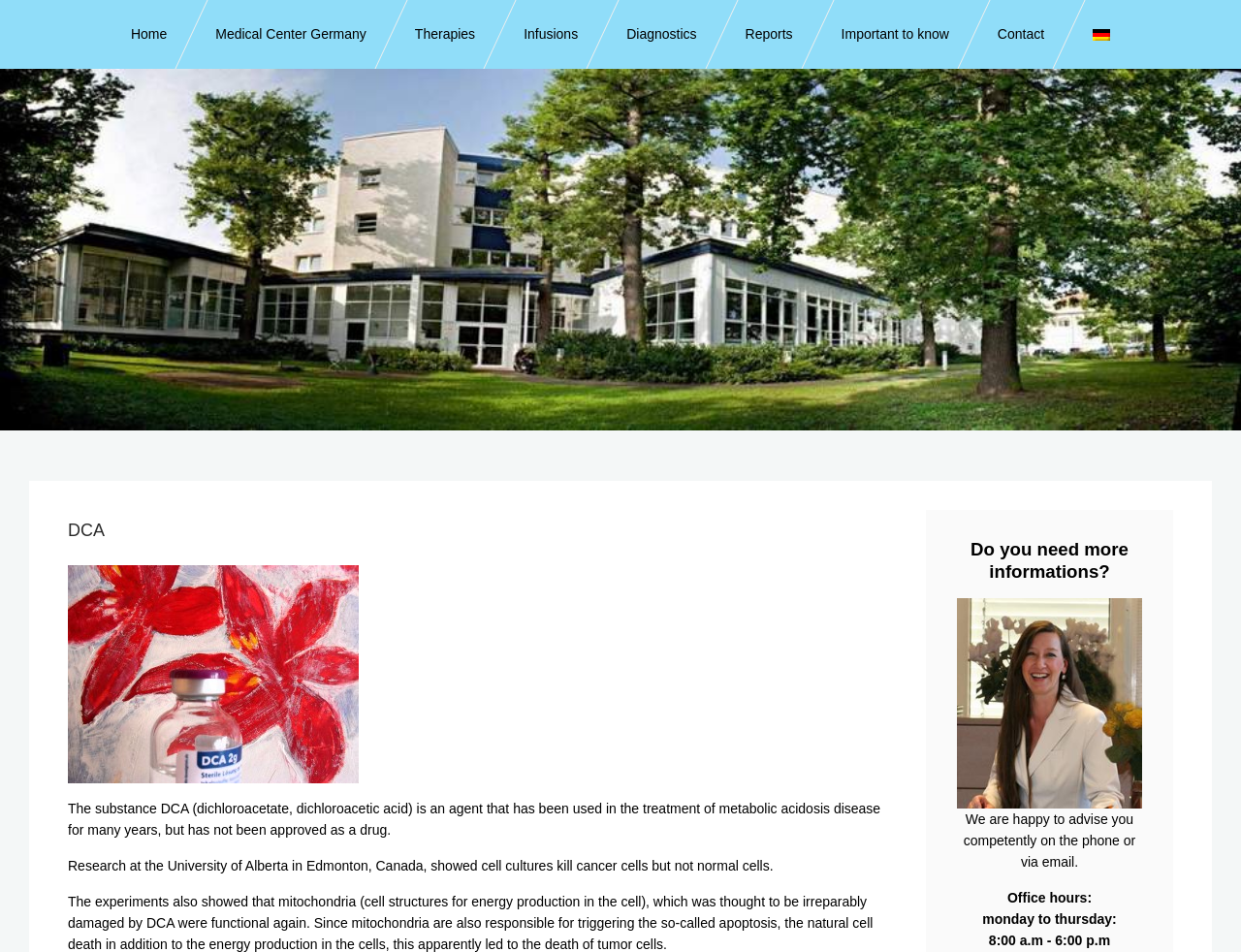Please predict the bounding box coordinates of the element's region where a click is necessary to complete the following instruction: "Switch to the German language". The coordinates should be represented by four float numbers between 0 and 1, i.e., [left, top, right, bottom].

[0.861, 0.0, 0.914, 0.072]